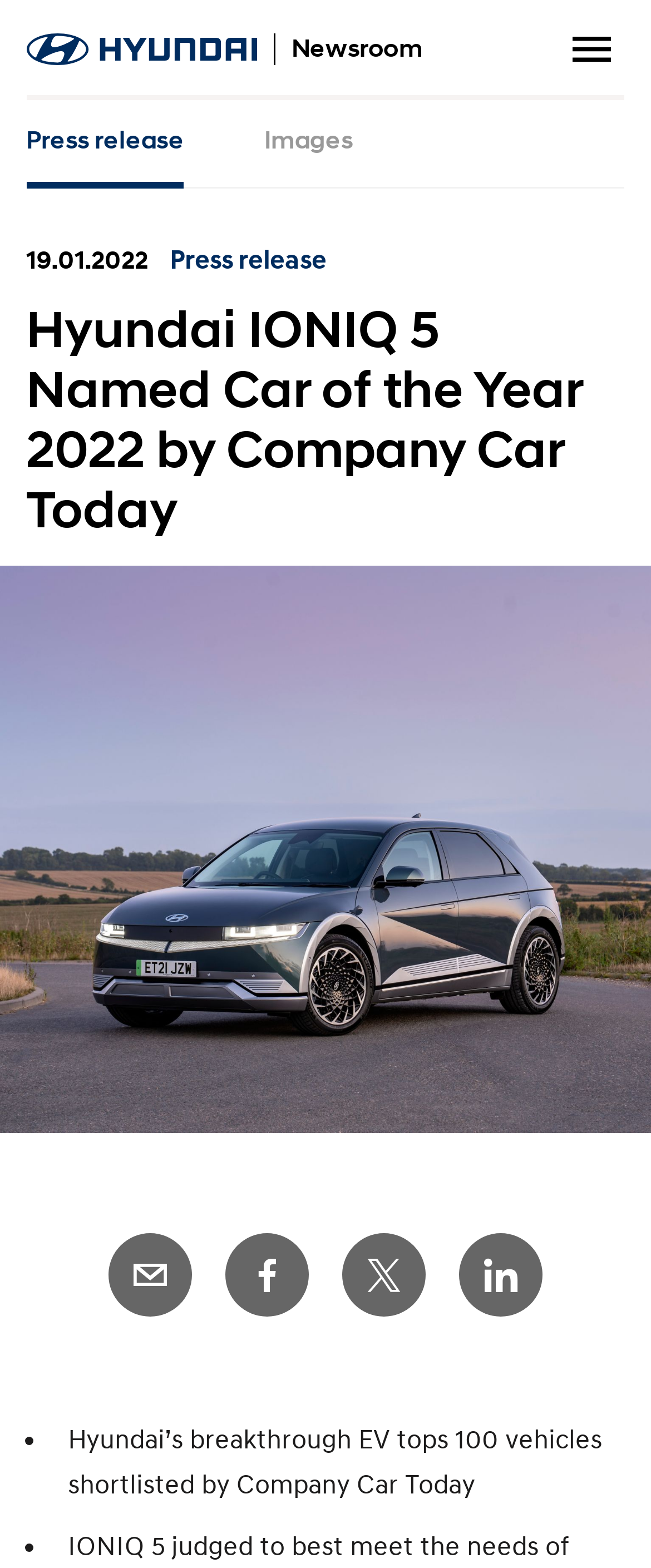Give the bounding box coordinates for this UI element: "Images". The coordinates should be four float numbers between 0 and 1, arranged as [left, top, right, bottom].

[0.406, 0.064, 0.542, 0.12]